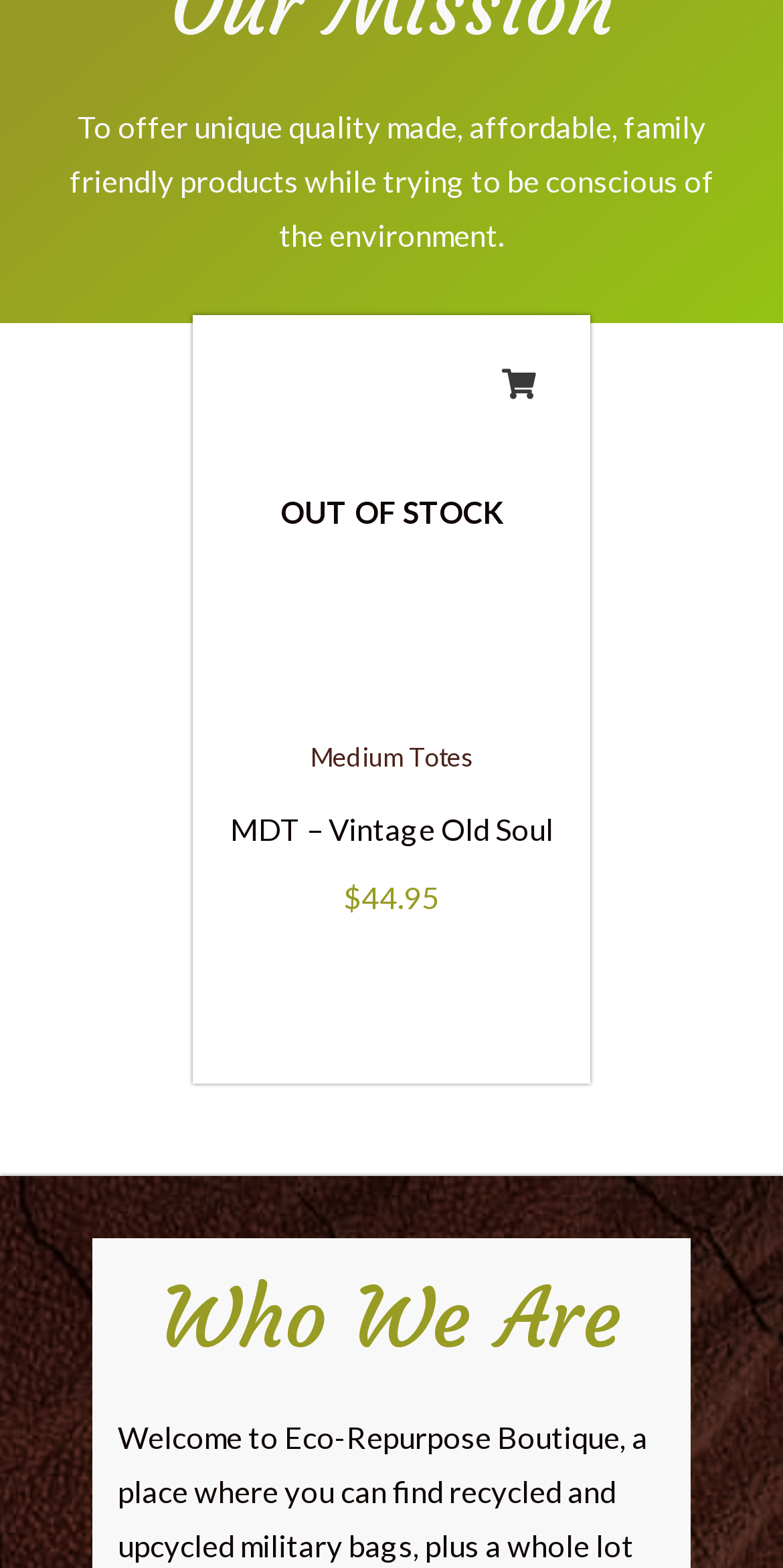Determine the bounding box coordinates of the UI element described below. Use the format (top-left x, top-left y, bottom-right x, bottom-right y) with floating point numbers between 0 and 1: Read more

[0.683, 0.22, 0.786, 0.271]